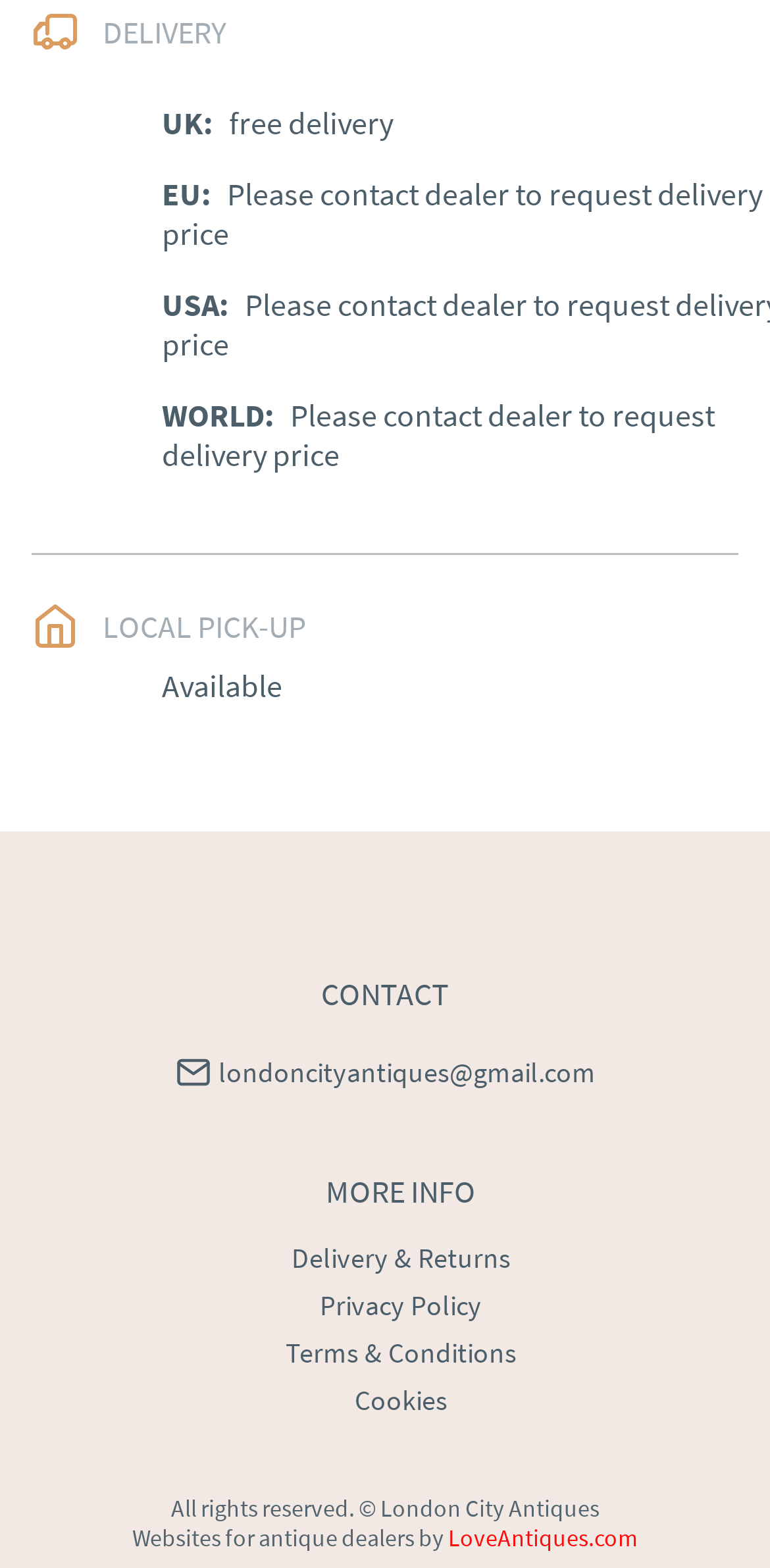Please provide a comprehensive response to the question based on the details in the image: What is the contact email for London City Antiques?

The contact email for London City Antiques is mentioned under the 'CONTACT' section, which is londoncityantiques@gmail.com.